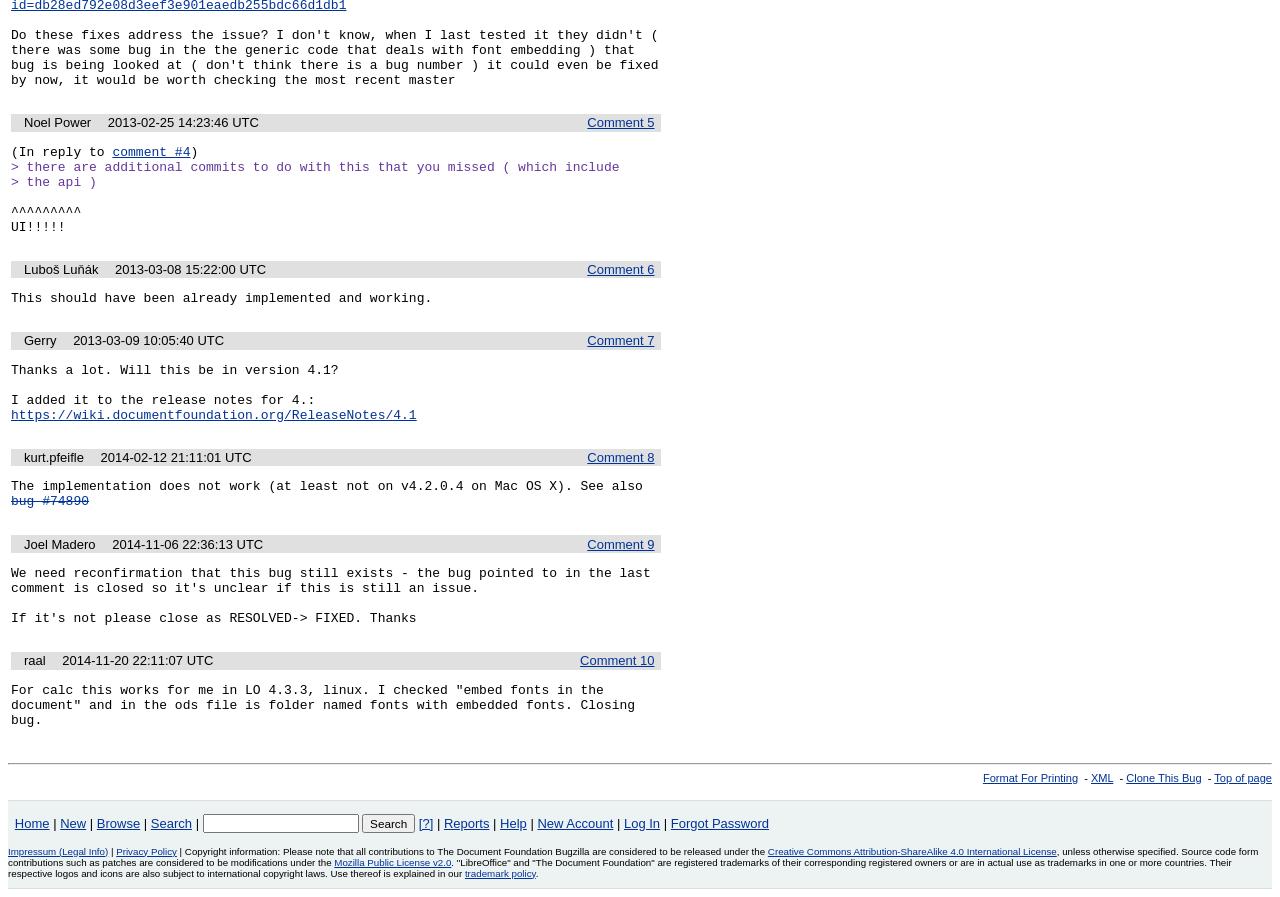Please identify the bounding box coordinates of the clickable area that will fulfill the following instruction: "Click on 'Format For Printing'". The coordinates should be in the format of four float numbers between 0 and 1, i.e., [left, top, right, bottom].

[0.768, 0.86, 0.842, 0.873]